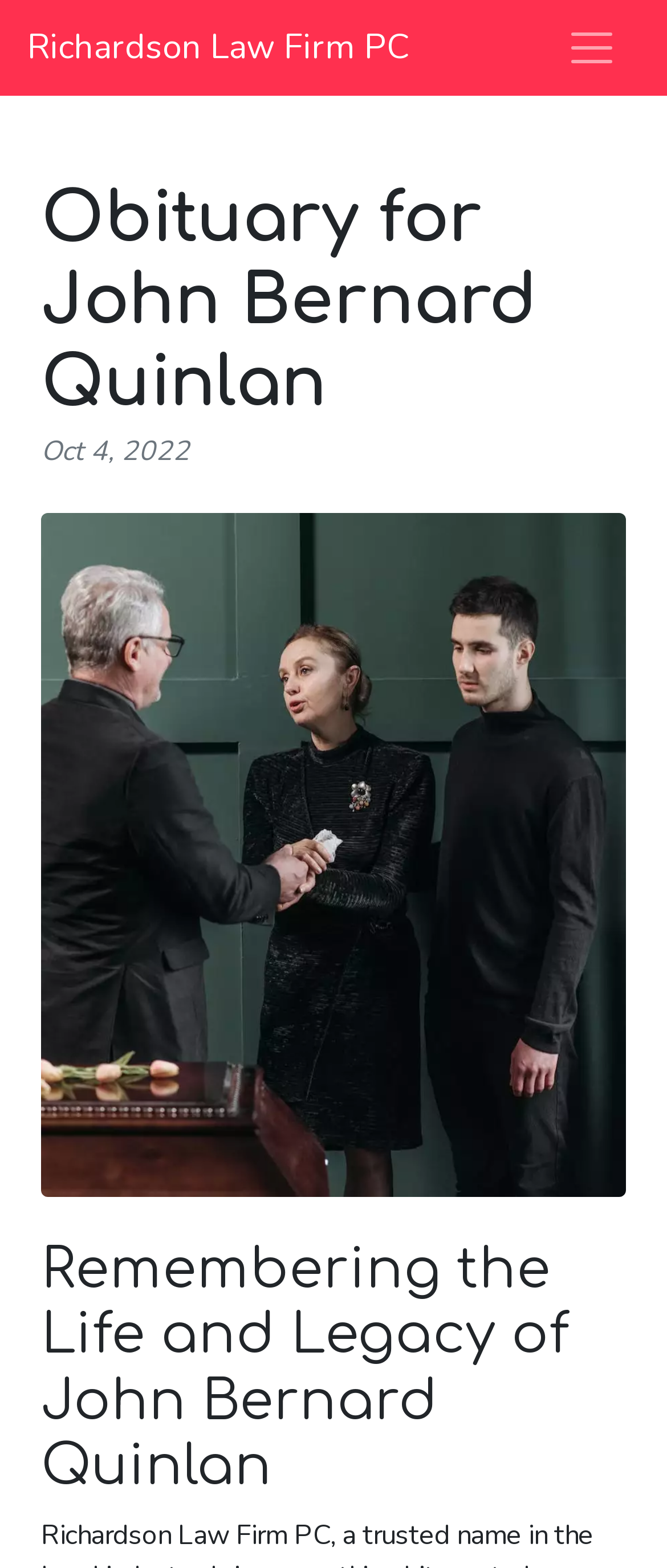What is the tone of the obituary?
Please look at the screenshot and answer in one word or a short phrase.

Remembering and celebrating